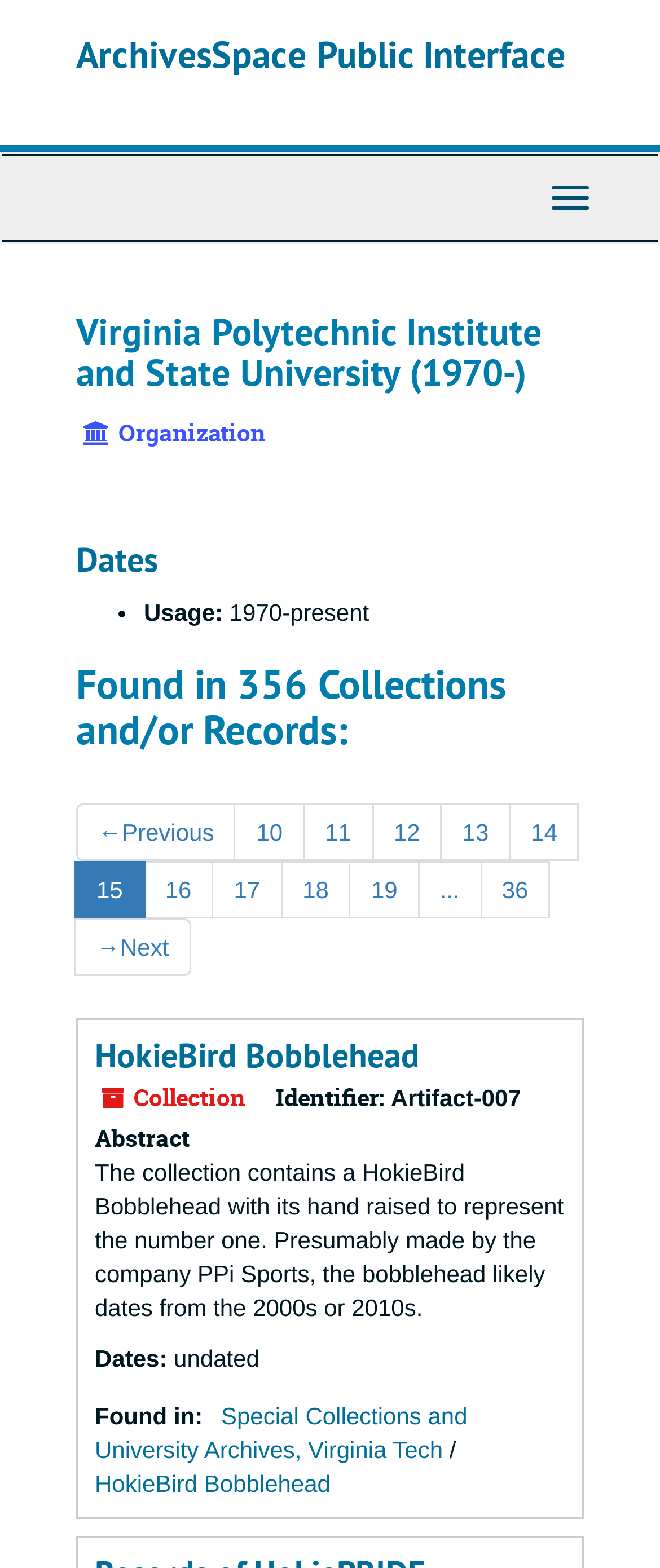Find the bounding box coordinates for the HTML element specified by: "Crowdsourcing new skill ideas (Non-Pokemon)".

None